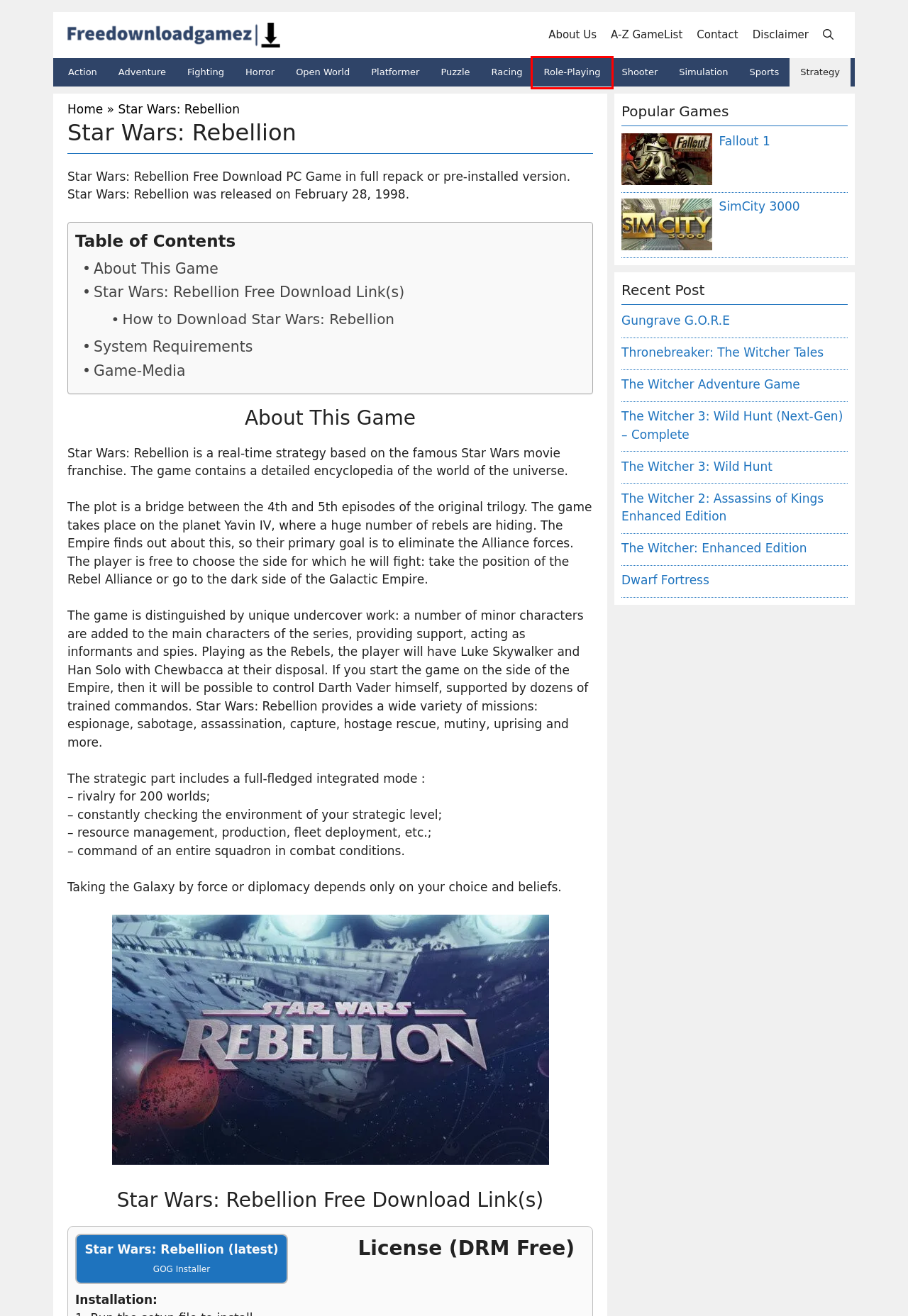Examine the screenshot of a webpage with a red bounding box around a UI element. Select the most accurate webpage description that corresponds to the new page after clicking the highlighted element. Here are the choices:
A. The Witcher 3: Wild Hunt Free Download Game 'z
B. Role-Playing Archives » Free Download Game 'z
C. Strategy Archives » Free Download Game 'z
D. Dwarf Fortress Free Download Game 'z
E. About Us » Free Download Game 'z
F. Fallout 1 Free Download Game 'z
G. Disclaimer » Free Download Game 'z
H. GameList » Free Download Game 'z

B